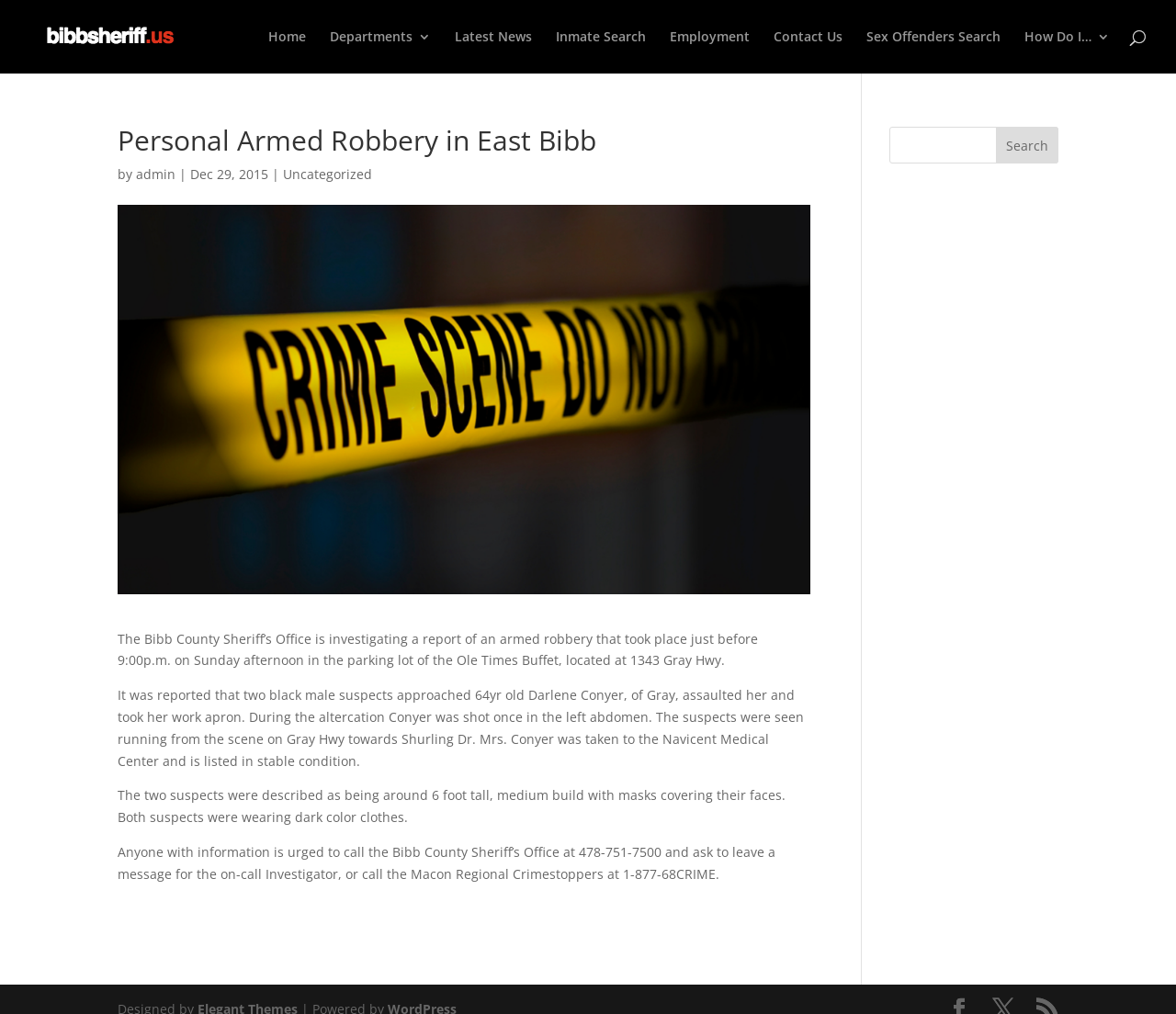Please identify the bounding box coordinates of the element that needs to be clicked to perform the following instruction: "Click on the 'Home' link".

None